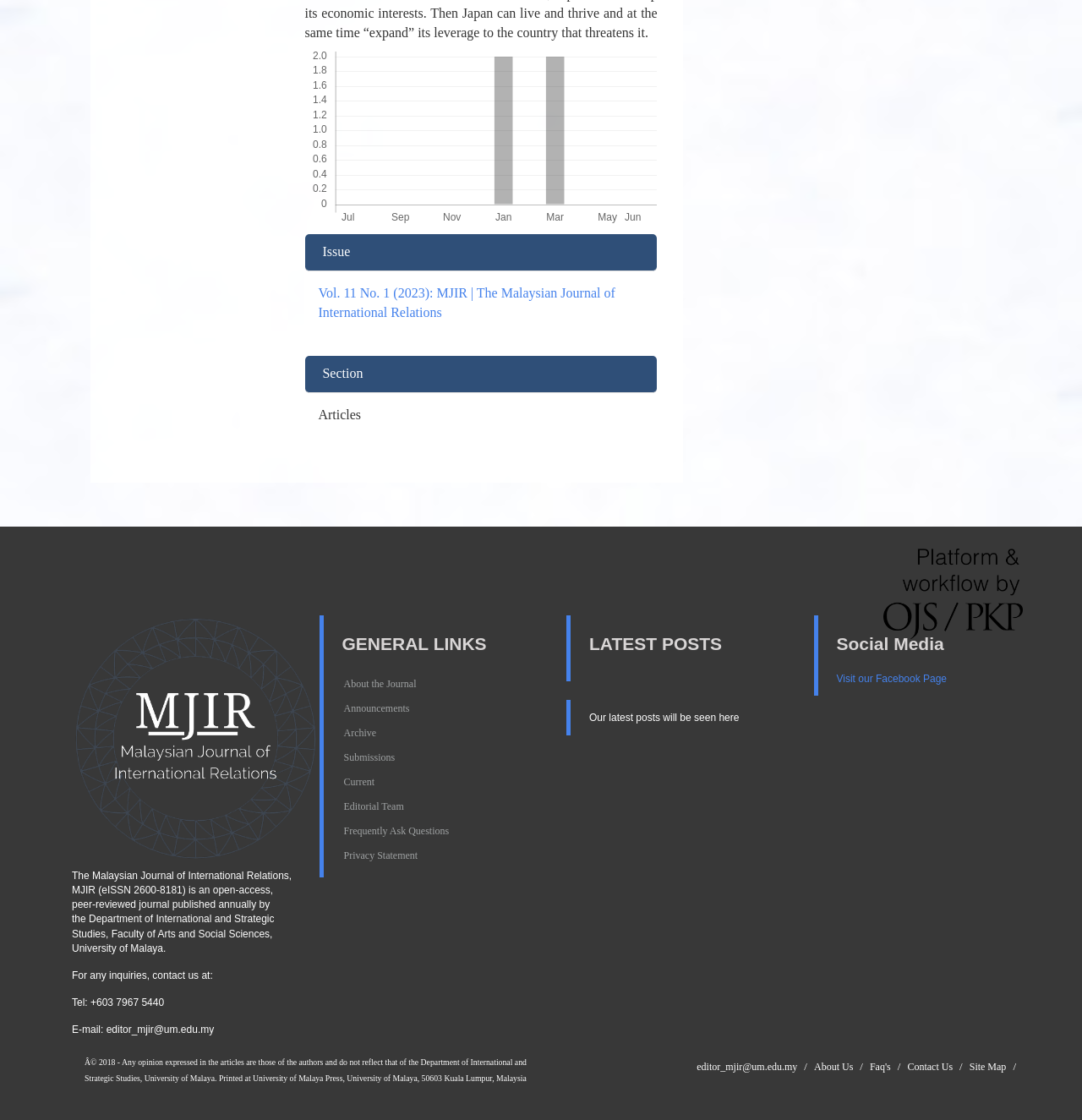Please look at the image and answer the question with a detailed explanation: What is the title of the section that contains links to 'About the Journal', 'Announcements', etc.?

The title of the section can be found in the heading element with the text 'GENERAL LINKS' which is located inside a blockquote element in the contentinfo section of the webpage.